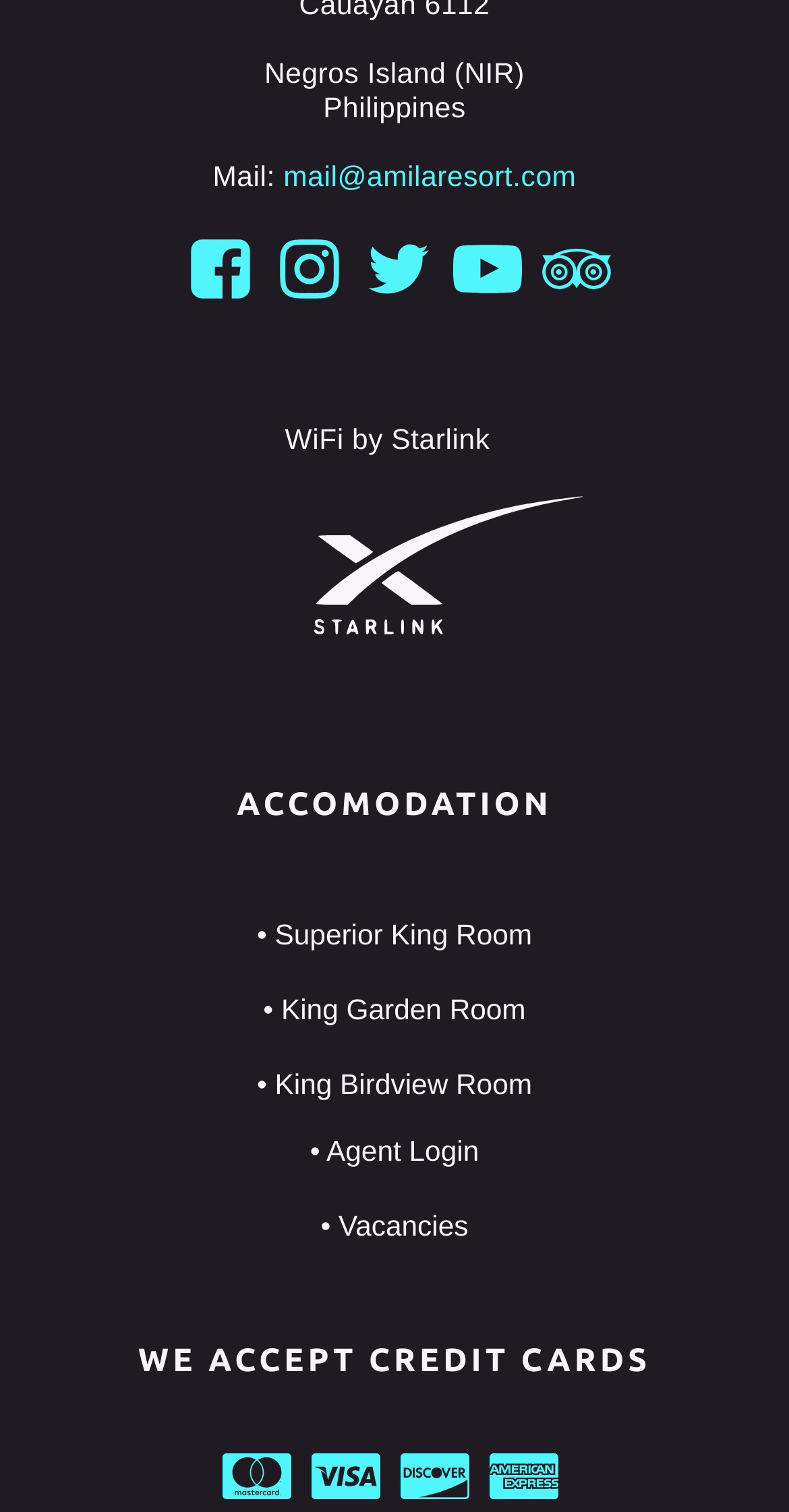Find the bounding box of the UI element described as: "• Vacancies". The bounding box coordinates should be given as four float values between 0 and 1, i.e., [left, top, right, bottom].

[0.406, 0.799, 0.594, 0.822]